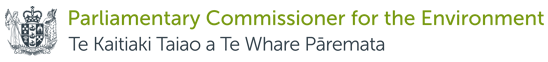Reply to the question with a brief word or phrase: What does the logo of the Parliamentary Commissioner for the Environment represent?

Initiatives and communications regarding New Zealand's environmental policies and oversight